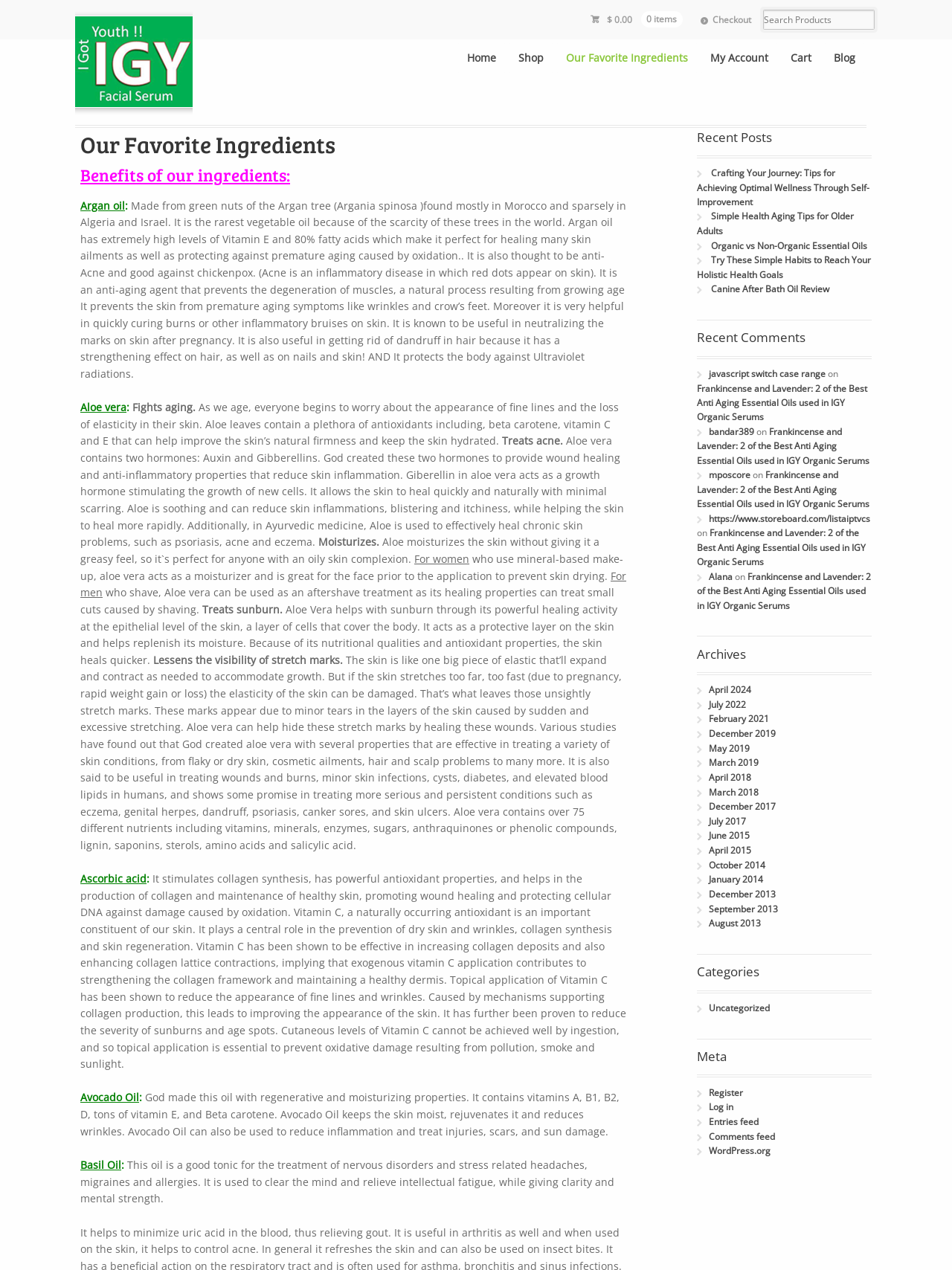What is the last ingredient described on the webpage?
Answer the question with a single word or phrase derived from the image.

Basil Oil